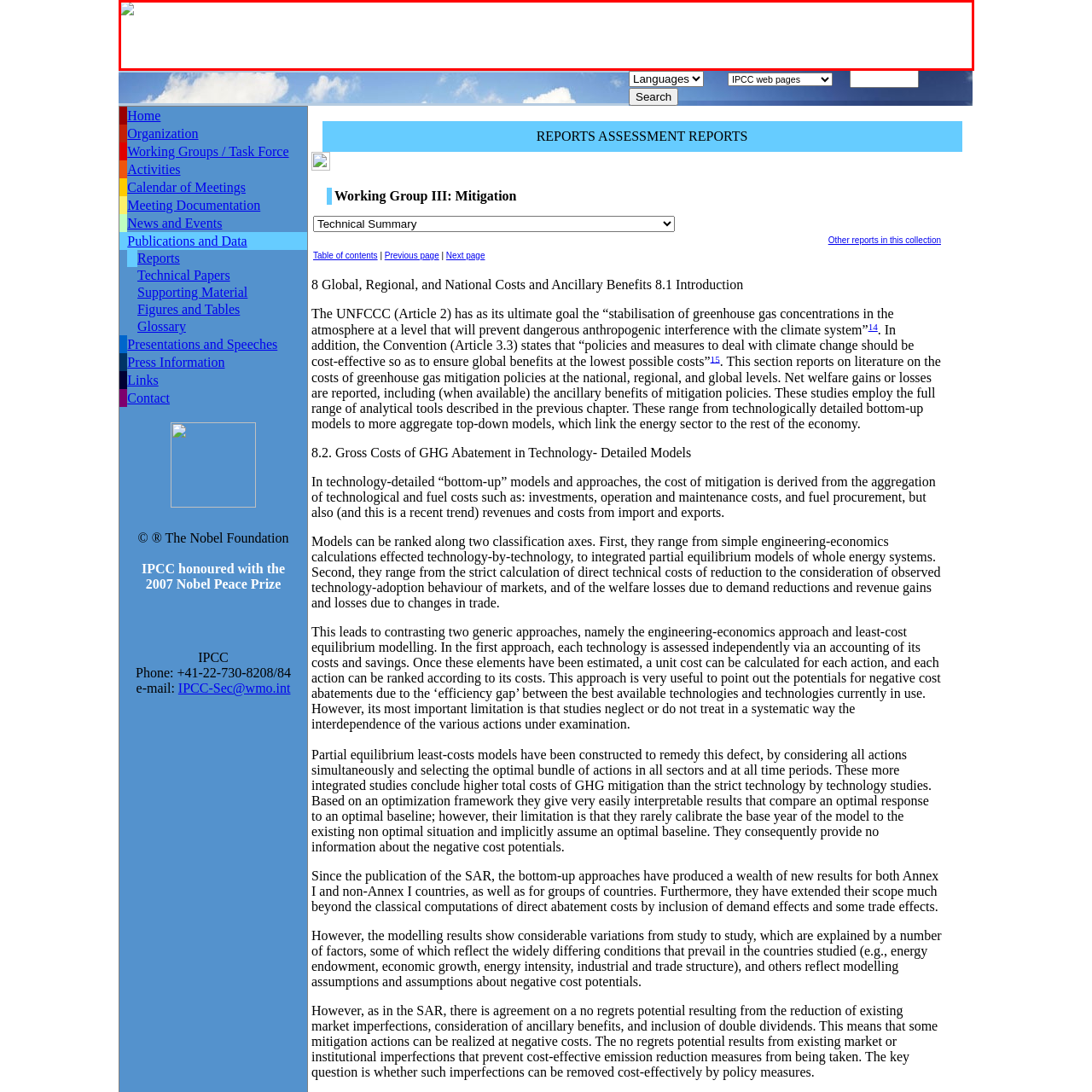Focus on the picture inside the red-framed area and provide a one-word or short phrase response to the following question:
Where is the icon positioned?

header or navigation bar